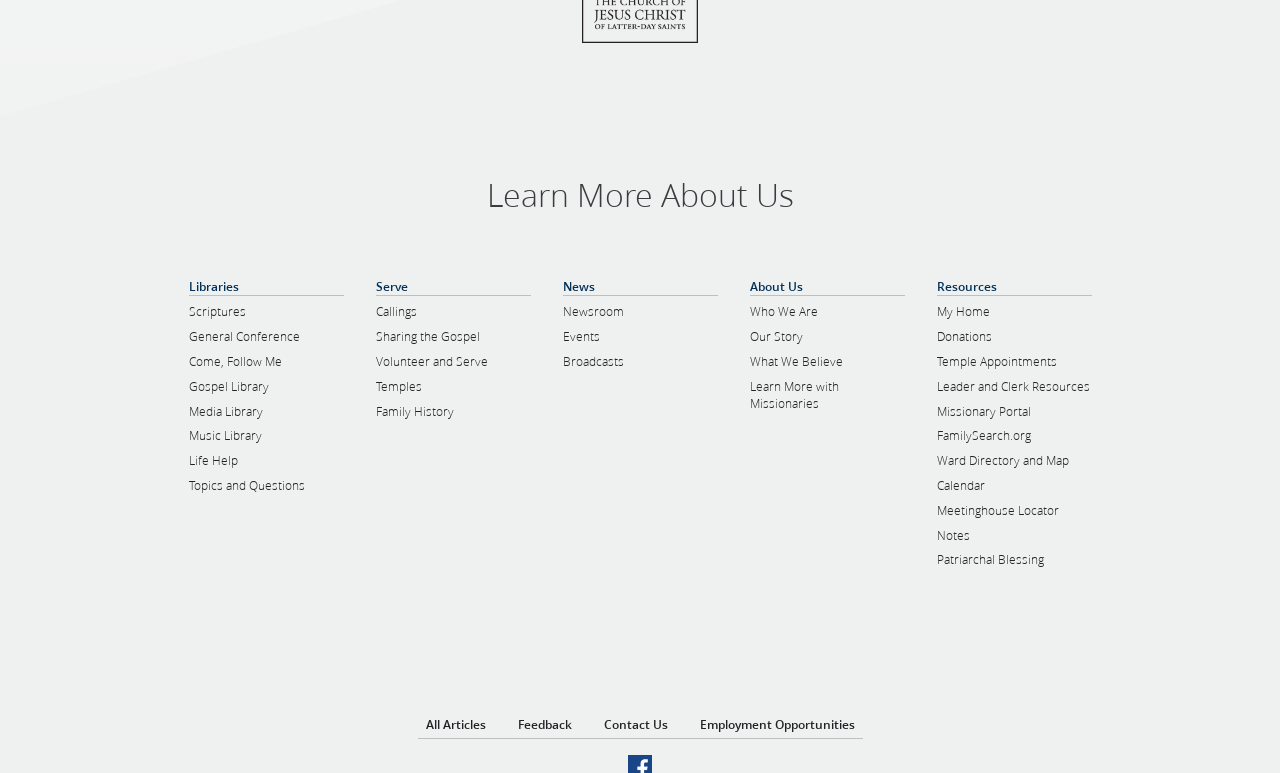Provide the bounding box coordinates for the UI element described in this sentence: "Topics and Questions". The coordinates should be four float values between 0 and 1, i.e., [left, top, right, bottom].

[0.147, 0.618, 0.238, 0.64]